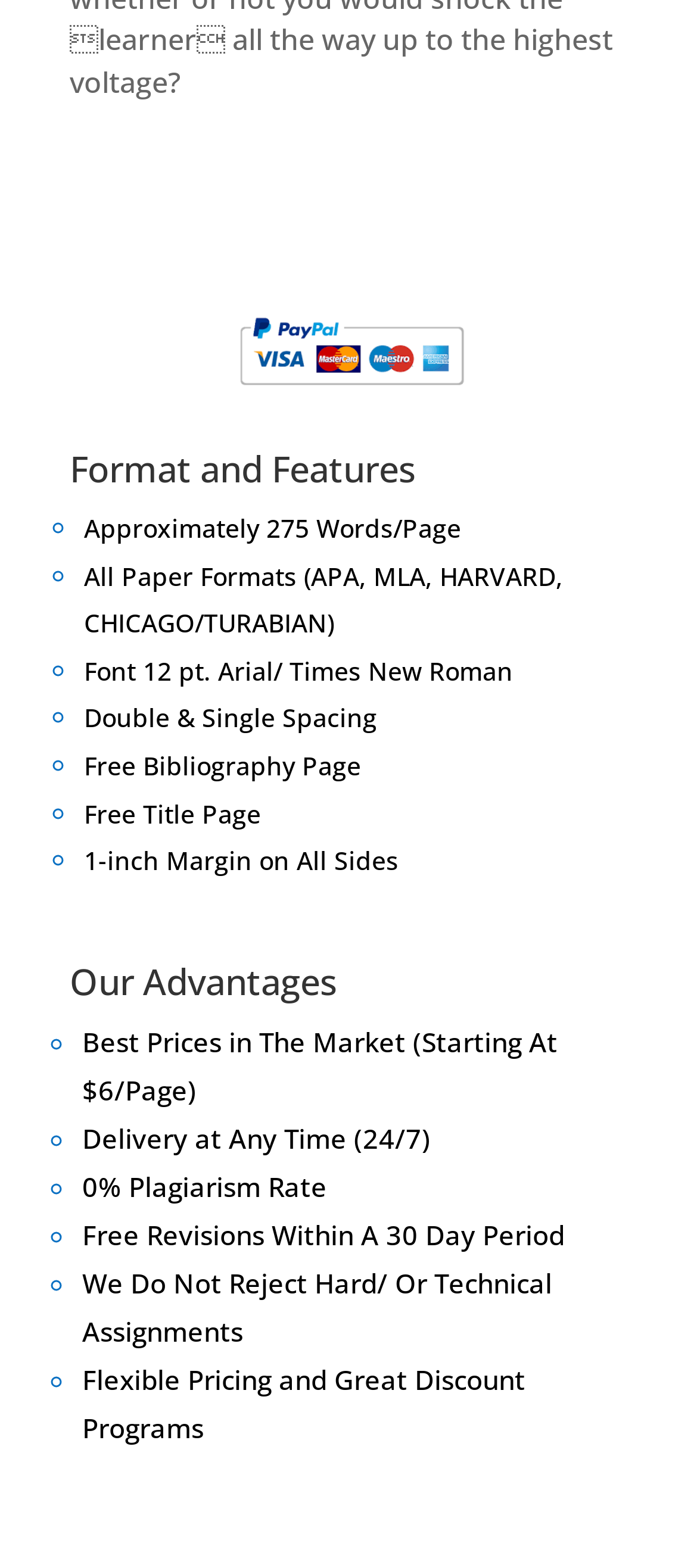Identify the coordinates of the bounding box for the element that must be clicked to accomplish the instruction: "Search for team members".

None